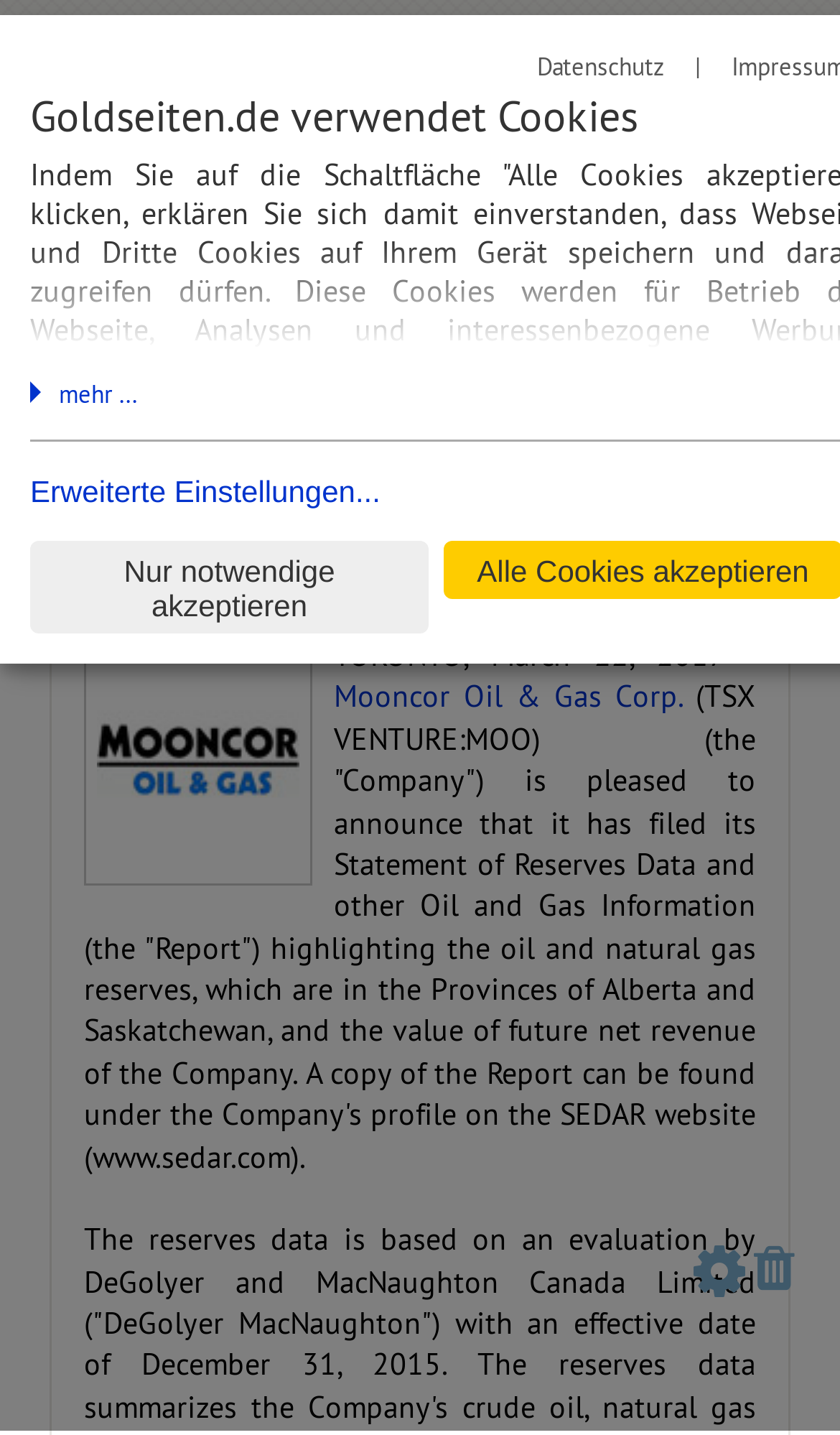Locate the coordinates of the bounding box for the clickable region that fulfills this instruction: "Go to the company profile".

[0.397, 0.472, 0.812, 0.499]